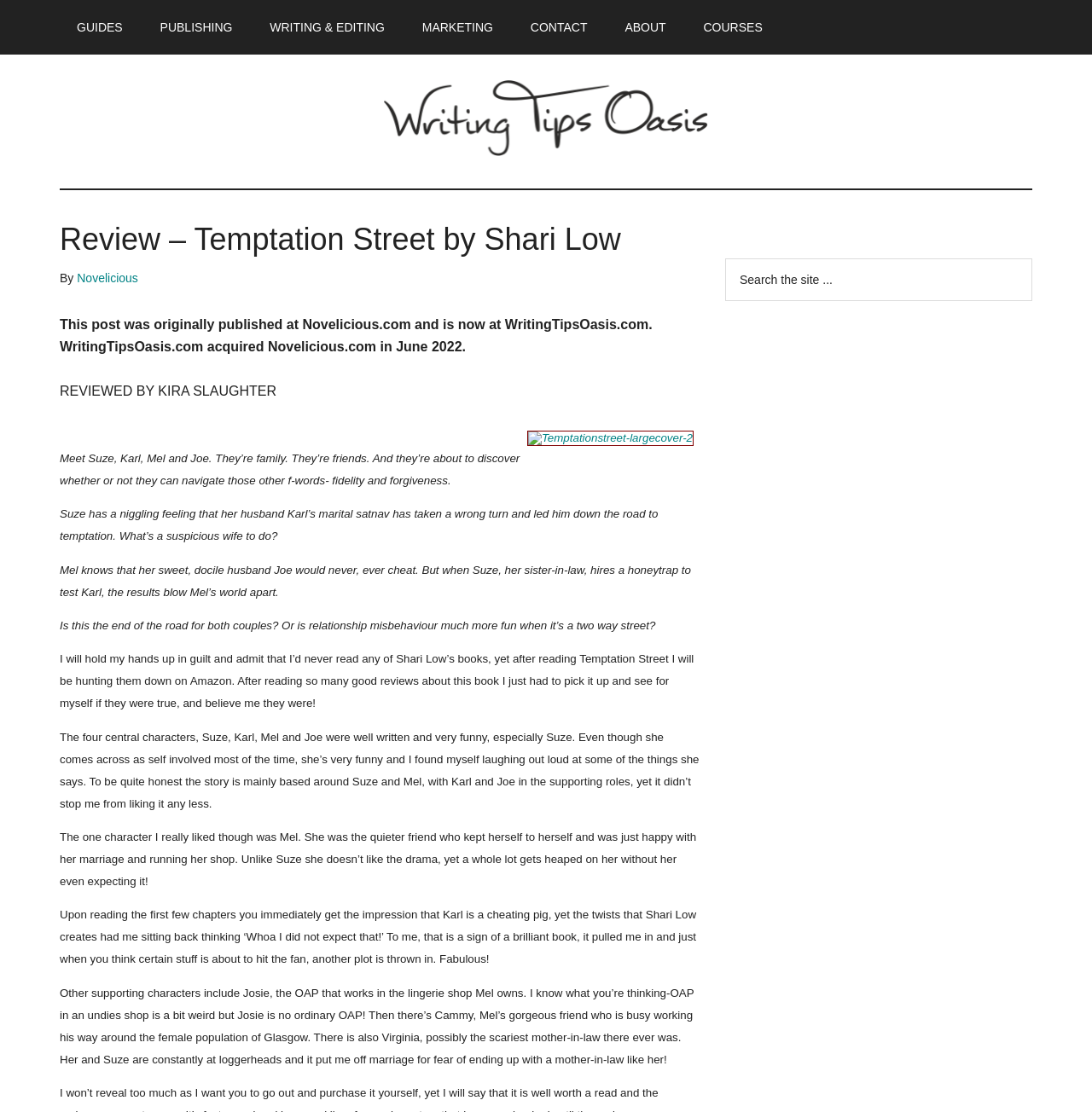Determine the bounding box coordinates of the area to click in order to meet this instruction: "Click the 'CONTACT' link".

[0.47, 0.0, 0.554, 0.049]